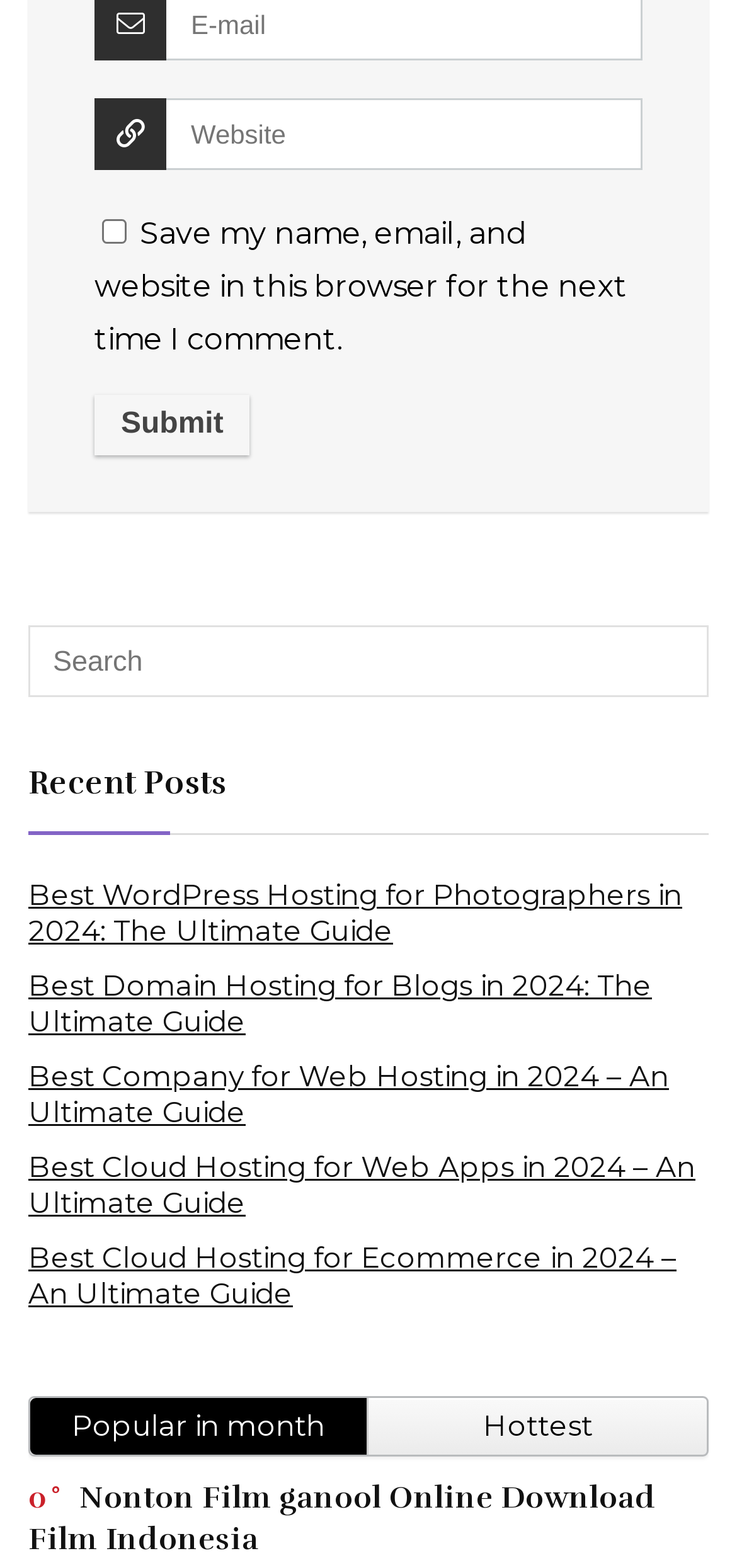What is the function of the button?
Give a detailed and exhaustive answer to the question.

The button is labeled 'Submit' which implies that it is used to submit a form or comment, likely related to the textbox and checkbox above it.